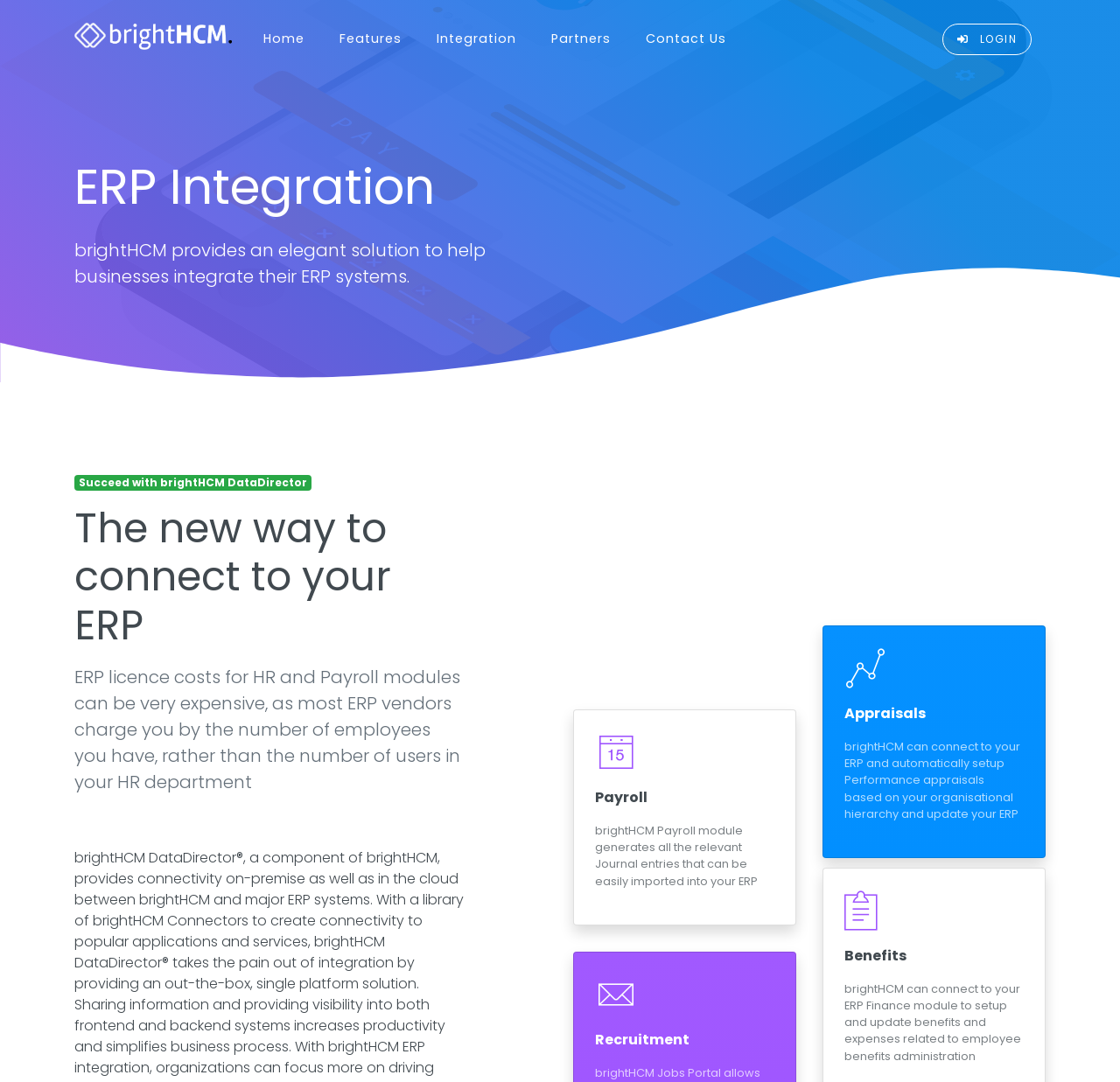Write a detailed summary of the webpage.

The webpage is about brightHCM, an HR system that provides solutions for businesses to integrate their ERP systems. At the top left, there is a link to "Dashcore" accompanied by an image. Next to it, there are several links to different sections of the website, including "Home", "Features", "Integration", "Partners", and "Contact Us". On the top right, there is a "LOGIN" button.

Below the top navigation bar, there is a header section that takes up about a third of the page. Within this section, there is a heading "ERP Integration" followed by a paragraph of text that describes how brightHCM provides an elegant solution to help businesses integrate their ERP systems.

Below the header section, there are several sections of text and headings that describe the benefits of using brightHCM. The first section has a heading "The new way to connect to your ERP" and a paragraph of text that explains how ERP licence costs can be expensive. The next section has a heading "Payroll" and describes how brightHCM's Payroll module generates journal entries that can be easily imported into an ERP. There are also sections for "Appraisals" and "Recruitment", which describe how brightHCM can connect to an ERP and automate setup and updates for these processes. Finally, there is a section for "Benefits" that explains how brightHCM can connect to an ERP Finance module to setup and update benefits and expenses.